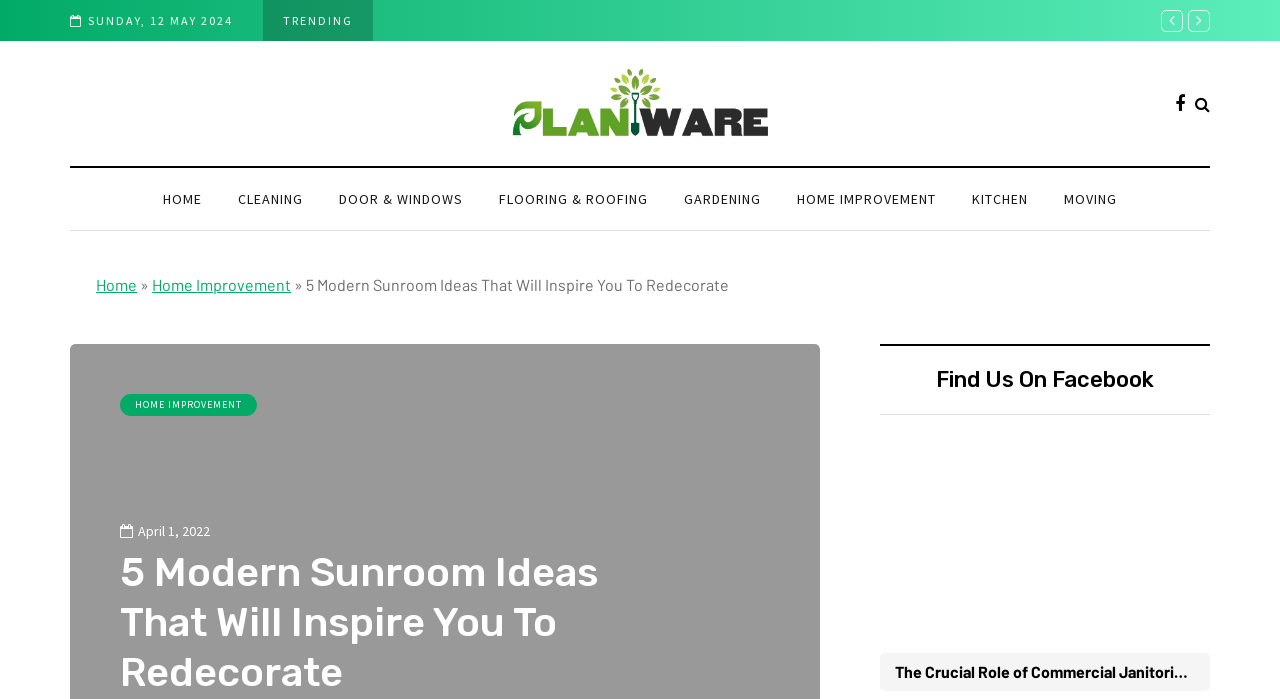Please determine the bounding box coordinates of the element's region to click for the following instruction: "view the abstract of the next presentation".

None